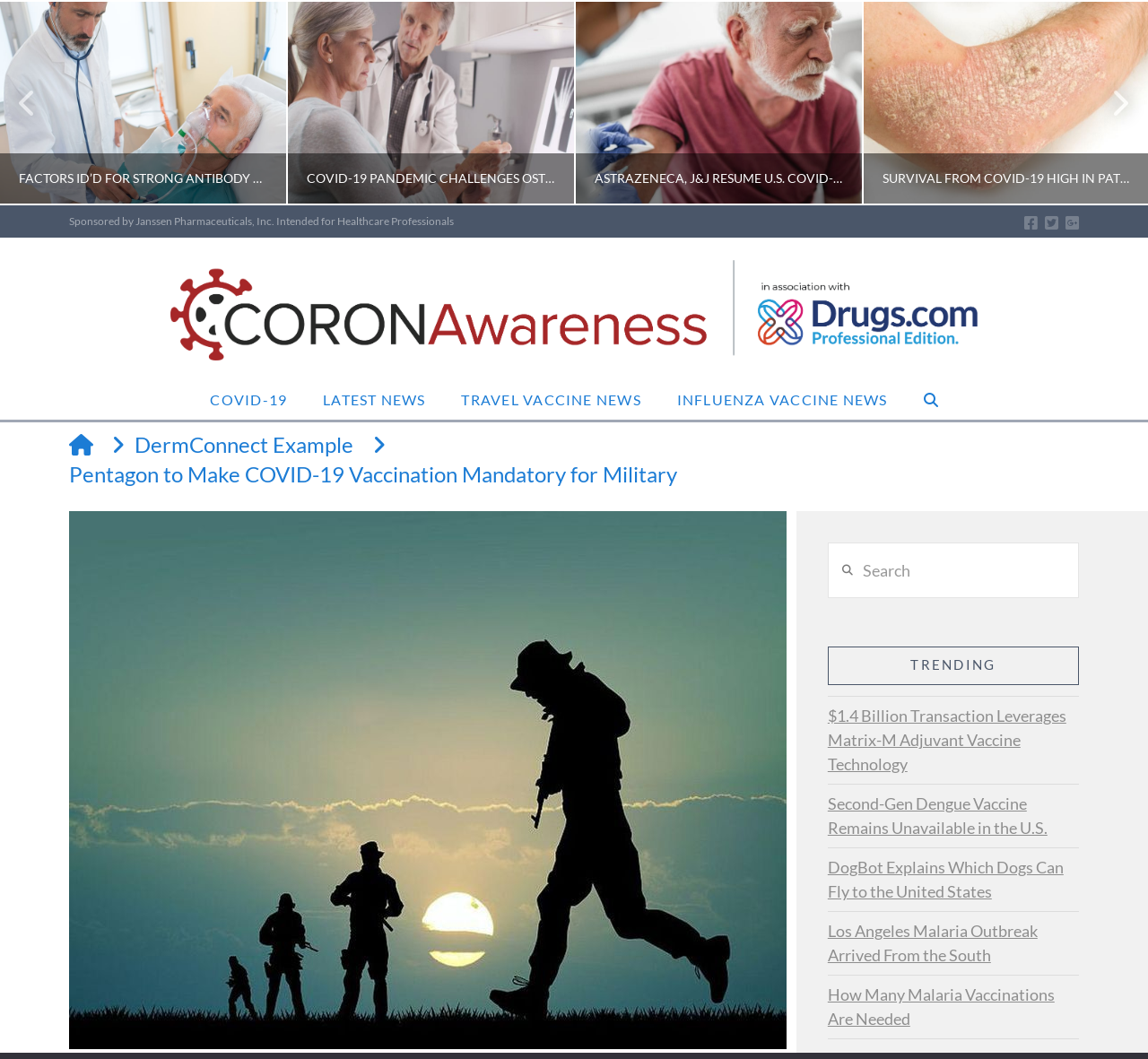Determine the bounding box for the HTML element described here: "Next". The coordinates should be given as [left, top, right, bottom] with each number being a float between 0 and 1.

[0.934, 0.0, 1.0, 0.194]